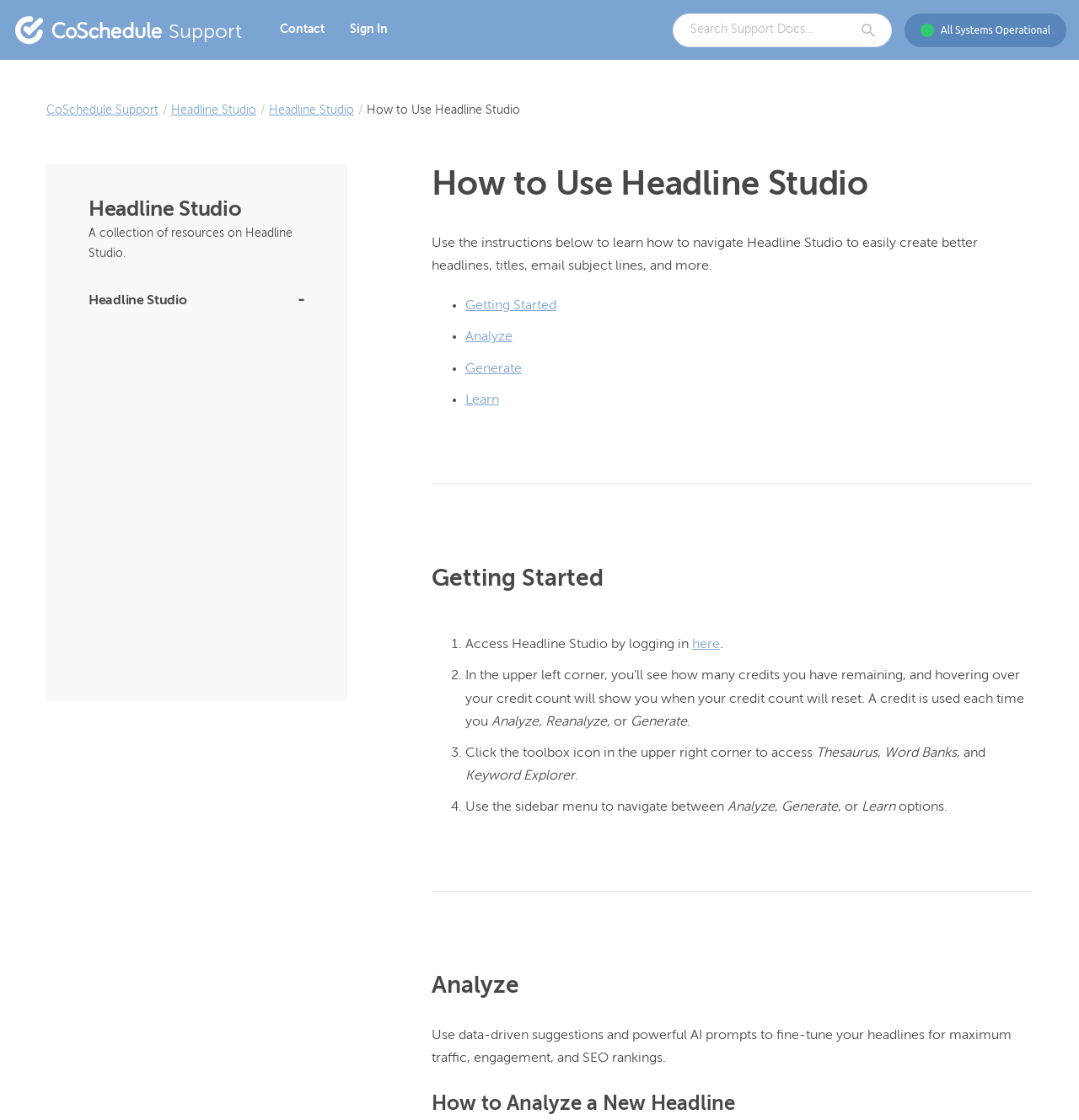Give a short answer using one word or phrase for the question:
What is the purpose of the Analyze feature in Headline Studio?

Fine-tune headlines for traffic, engagement, and SEO